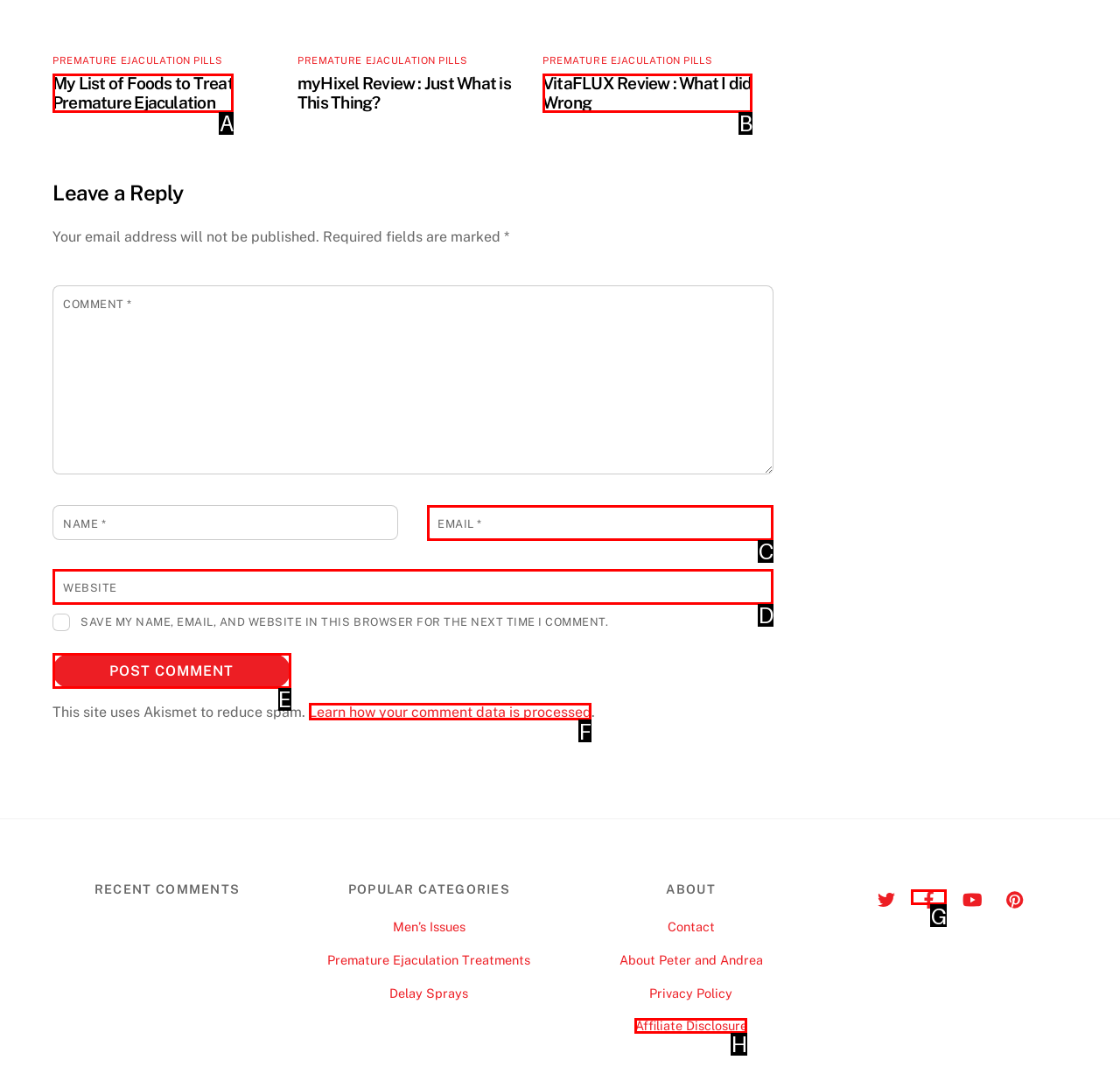Identify which HTML element to click to fulfill the following task: Learn how your comment data is processed. Provide your response using the letter of the correct choice.

F